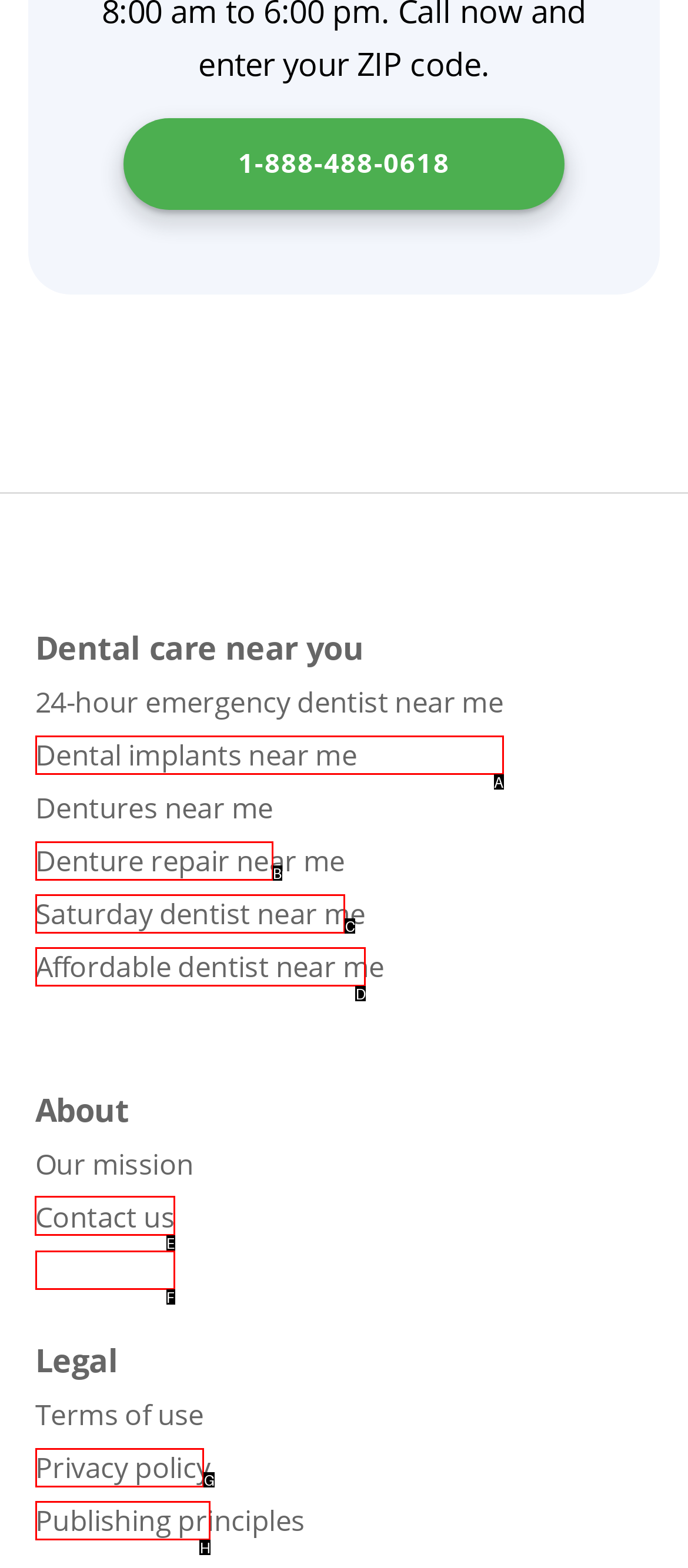Select the proper HTML element to perform the given task: Contact the dentist Answer with the corresponding letter from the provided choices.

E